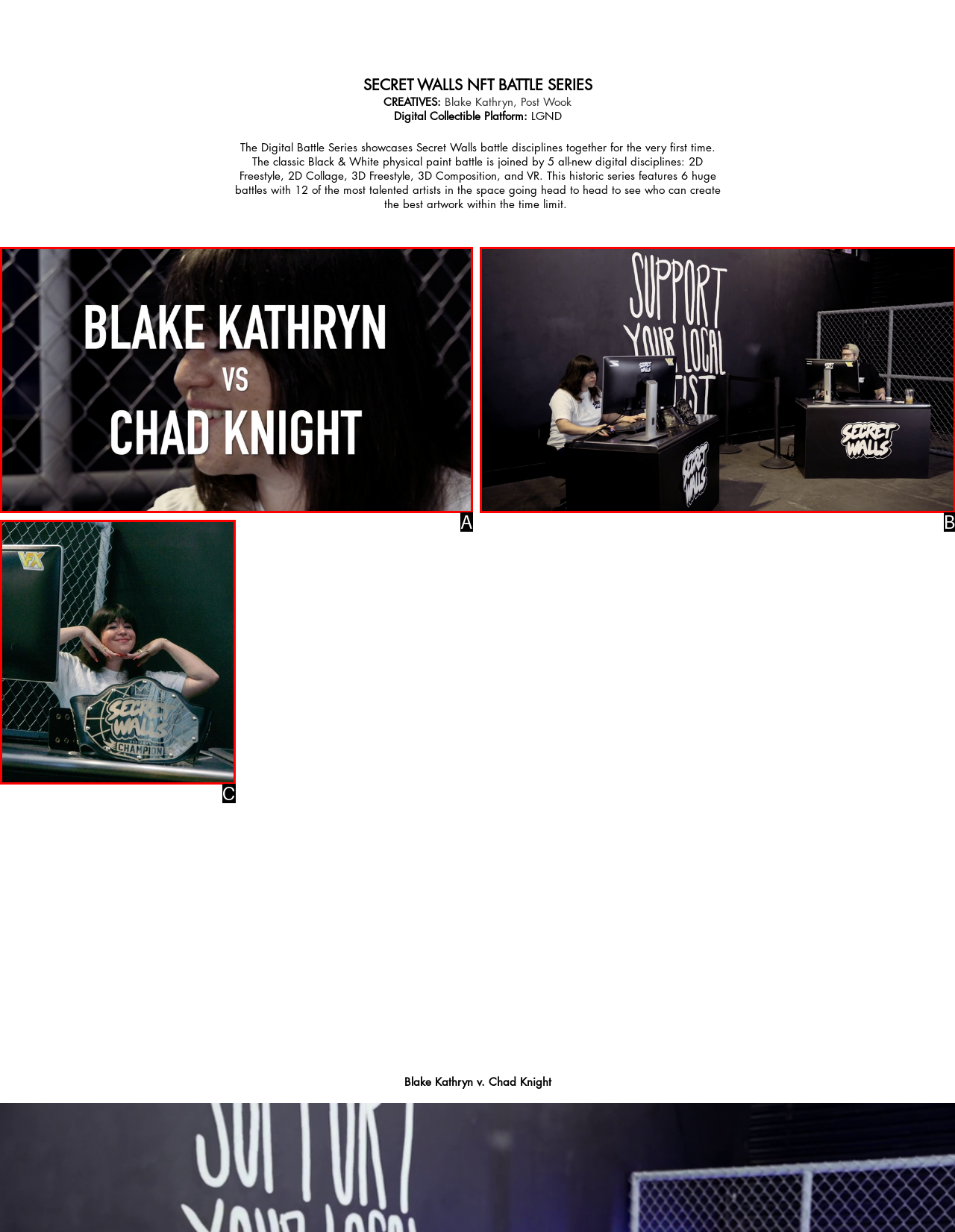Select the letter that corresponds to this element description: aria-label="vlcsnap-2022-04-08-16h55m46s007.png"
Answer with the letter of the correct option directly.

B